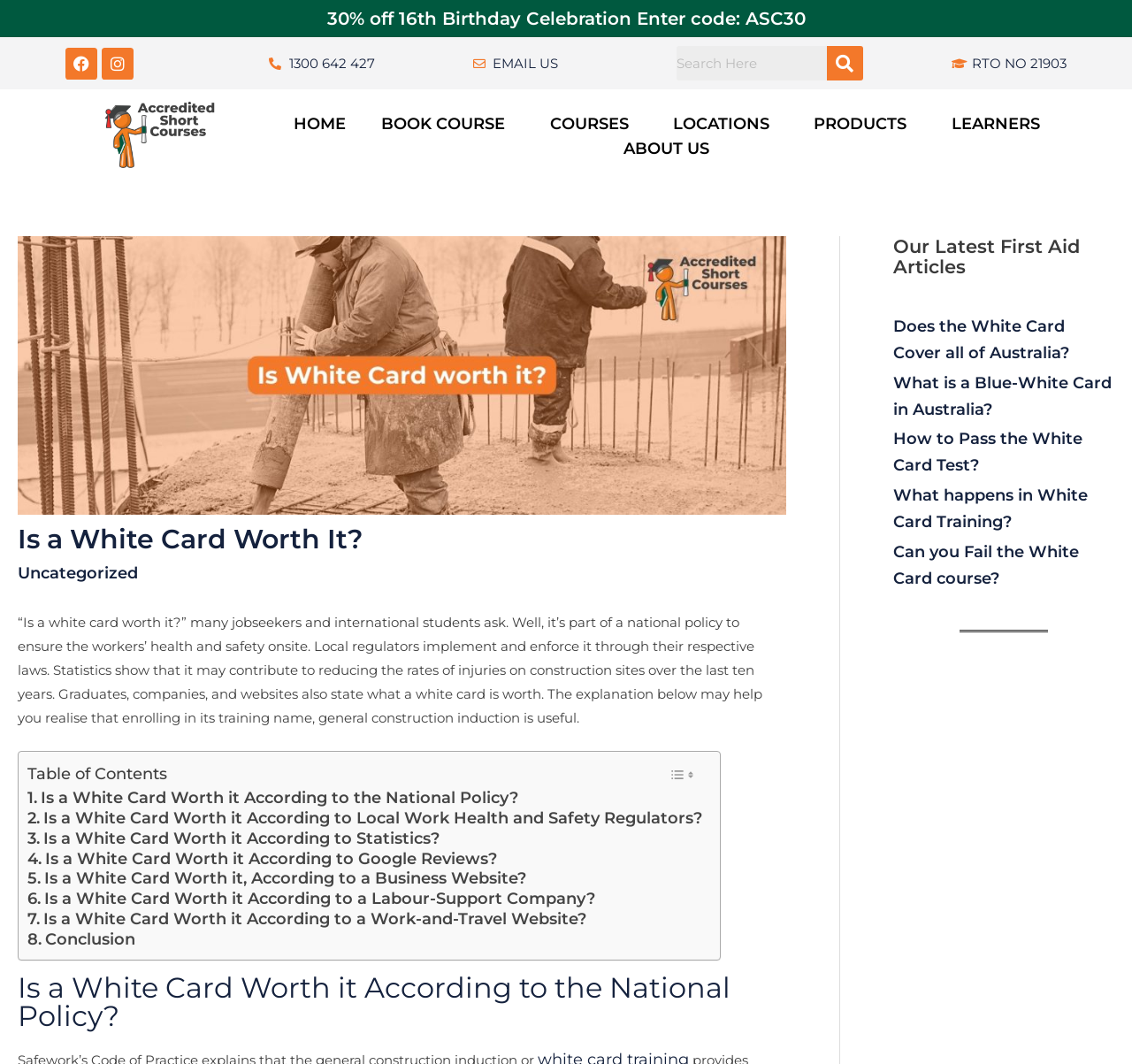What is the name of the article?
Kindly give a detailed and elaborate answer to the question.

I found the article title by looking at the main content section, where the heading 'Is a White Card Worth It?' is displayed prominently.